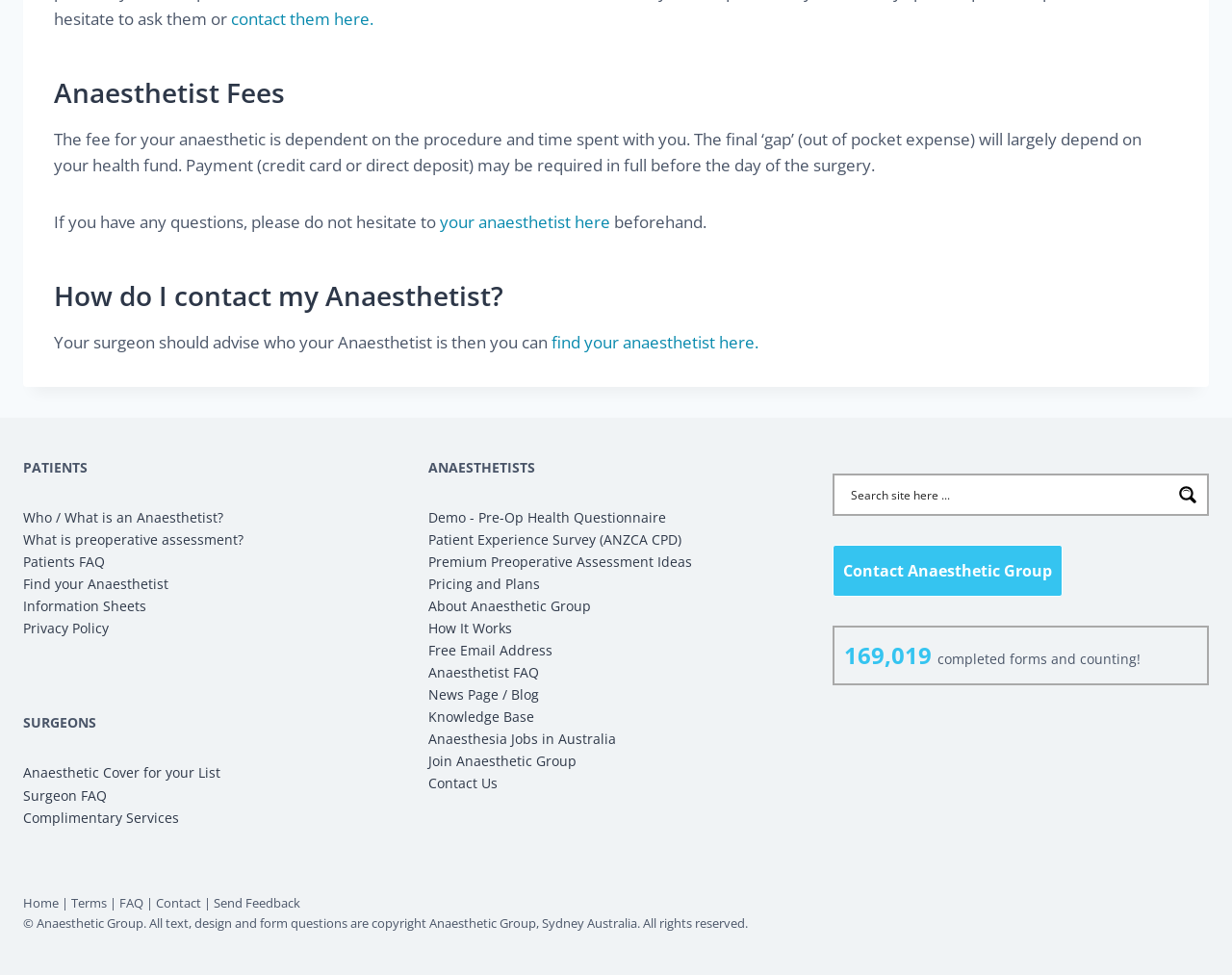Find the bounding box coordinates of the clickable area required to complete the following action: "Search for information".

[0.694, 0.493, 0.949, 0.521]